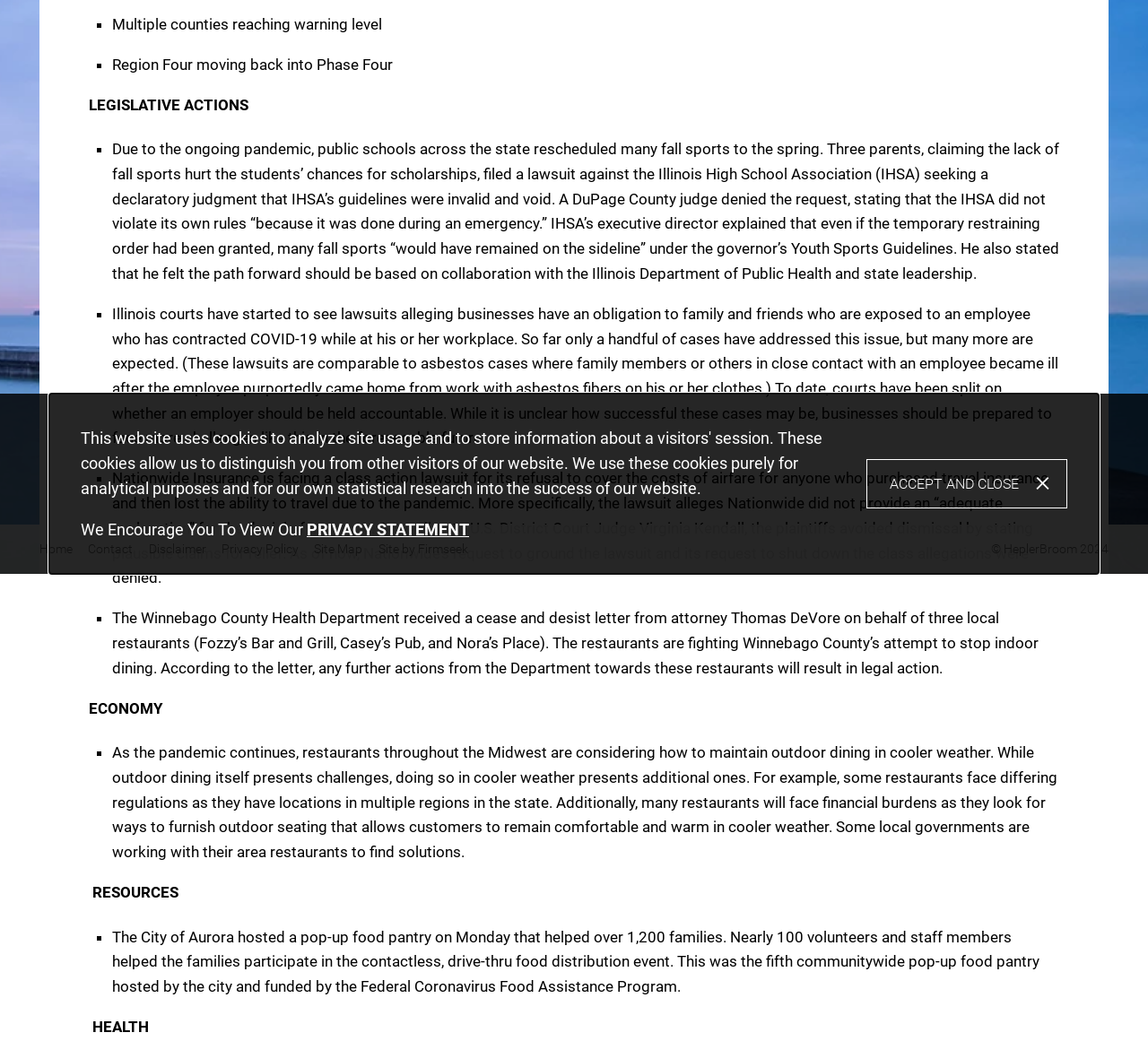Bounding box coordinates are specified in the format (top-left x, top-left y, bottom-right x, bottom-right y). All values are floating point numbers bounded between 0 and 1. Please provide the bounding box coordinate of the region this sentence describes: Home

[0.034, 0.516, 0.063, 0.53]